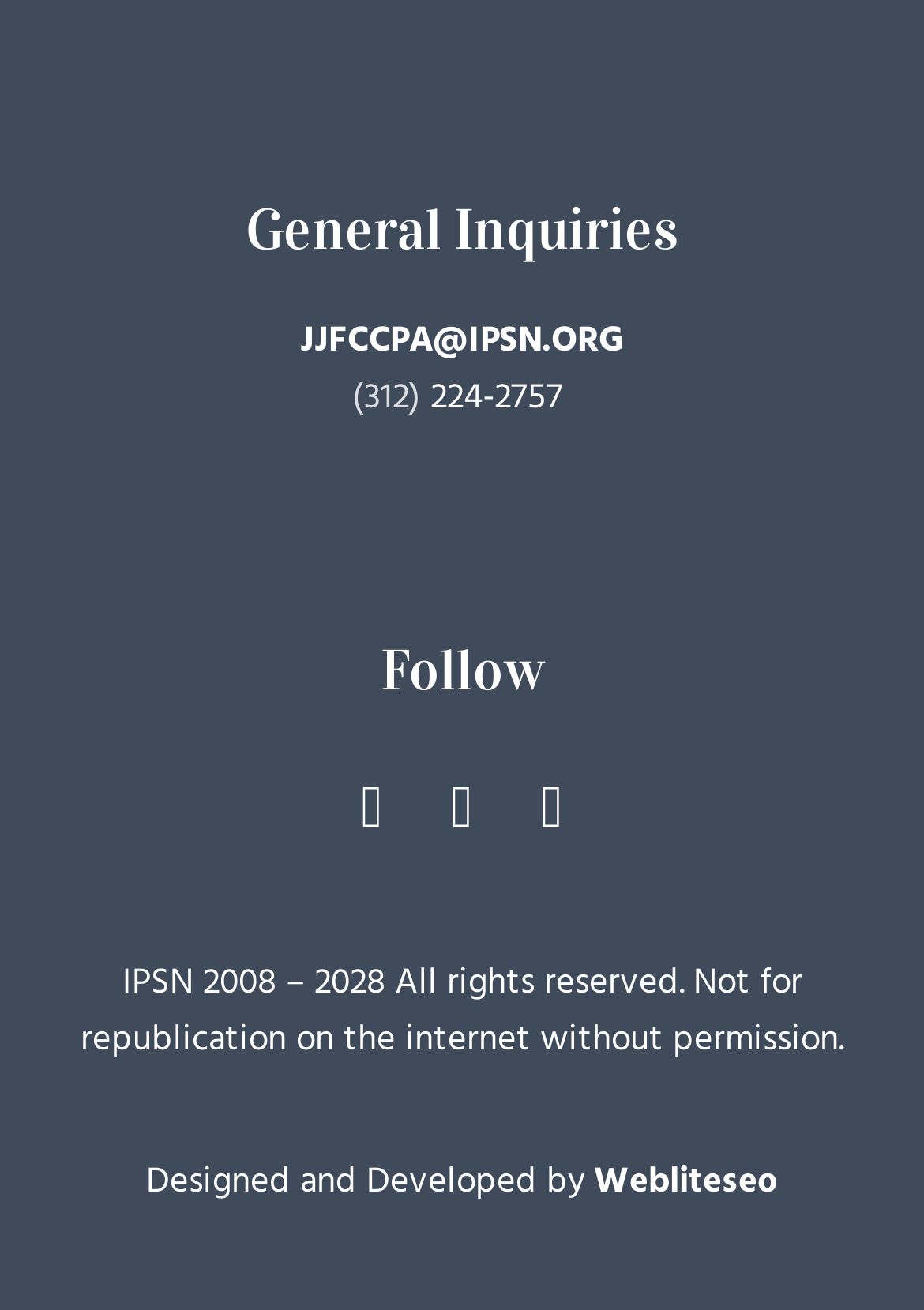What social media platforms can you follow IPSN on?
Can you provide an in-depth and detailed response to the question?

I found the social media platforms by looking at the link elements with the text 'Facebook-f', 'Instagram ', and 'Twitter ' which are located below the 'Follow' heading.